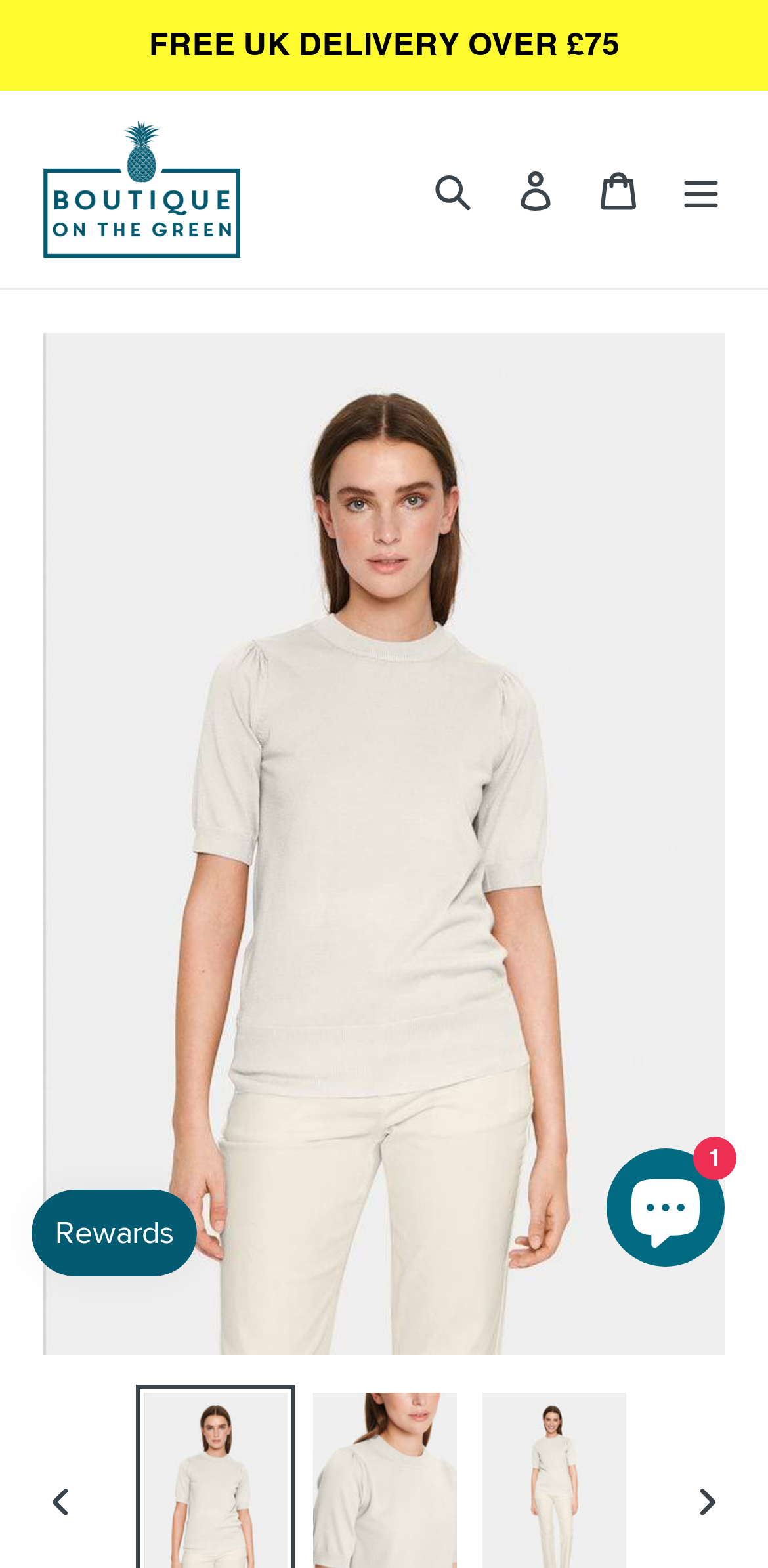Show the bounding box coordinates of the element that should be clicked to complete the task: "Search for a product".

[0.536, 0.093, 0.644, 0.148]